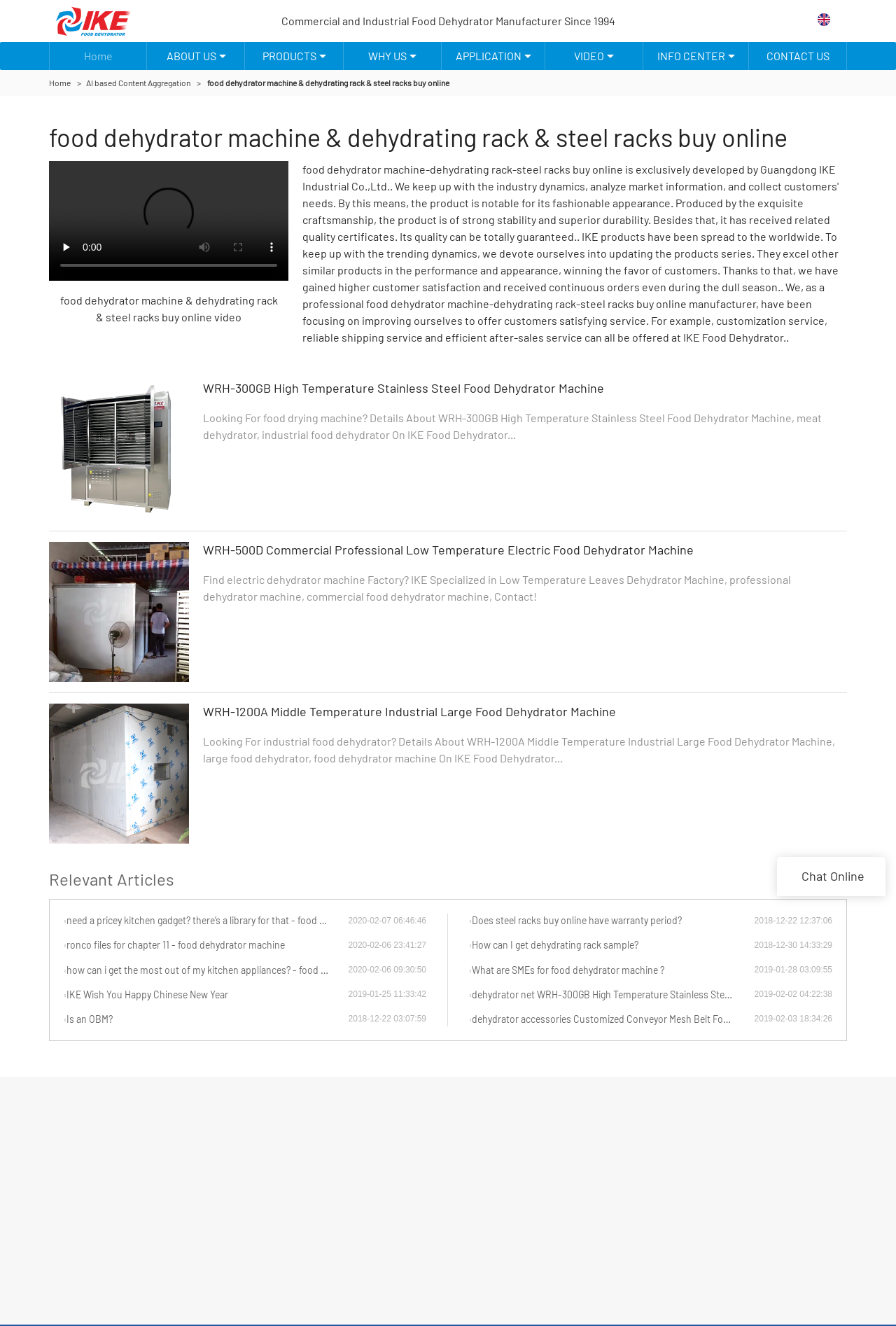Determine the bounding box coordinates of the region I should click to achieve the following instruction: "Play the video". Ensure the bounding box coordinates are four float numbers between 0 and 1, i.e., [left, top, right, bottom].

[0.055, 0.174, 0.092, 0.199]